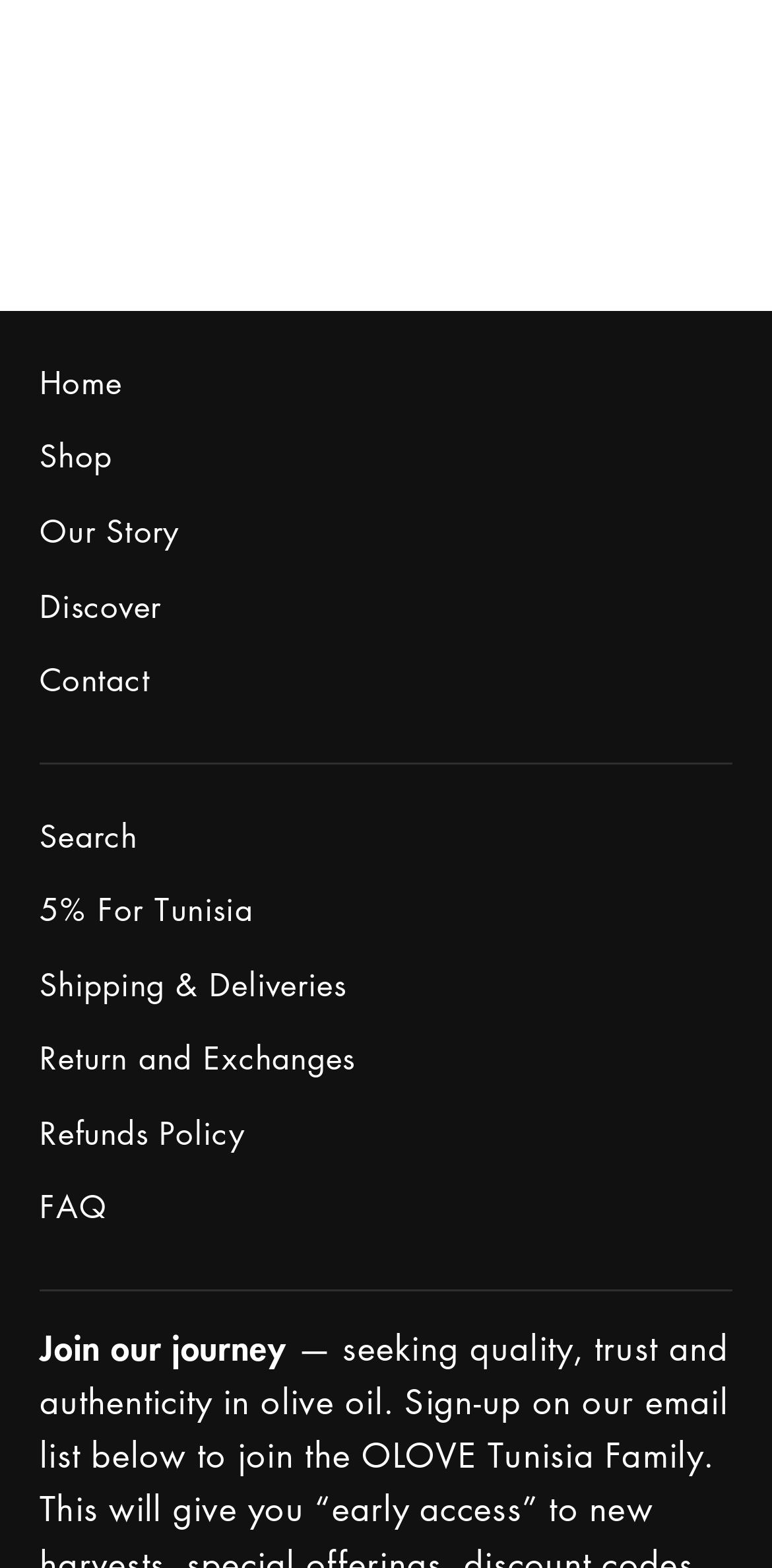Is there a search function on the webpage?
Could you please answer the question thoroughly and with as much detail as possible?

I found a link labeled 'Search' in the navigation menu, which suggests that there is a search function available on the webpage.